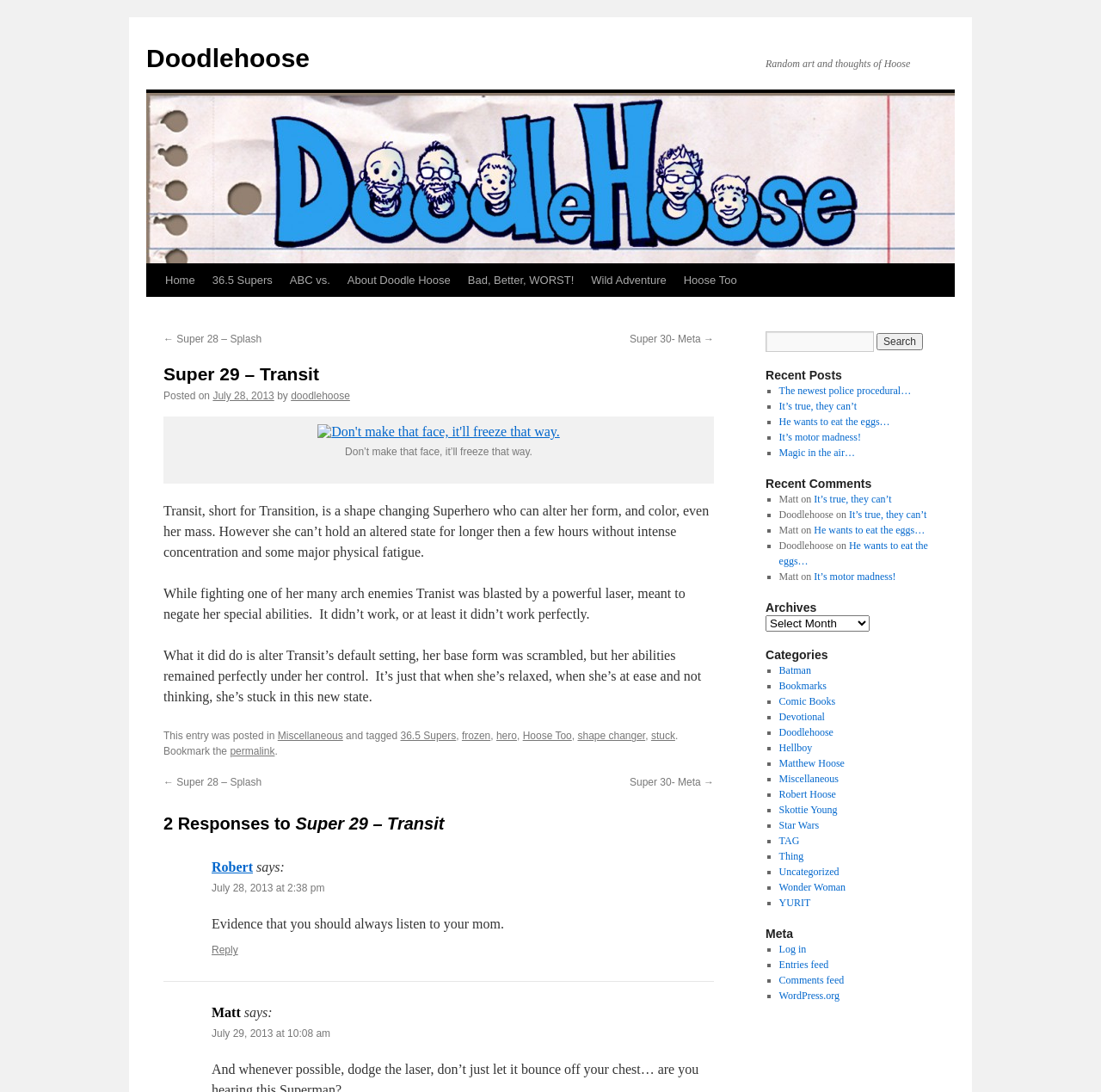Based on the image, please elaborate on the answer to the following question:
How long can Transit hold an altered state?

Transit can hold an altered state for a few hours without intense concentration and some major physical fatigue, as mentioned in the text 'However she can’t hold an altered state for longer then a few hours without intense concentration and some major physical fatigue.'